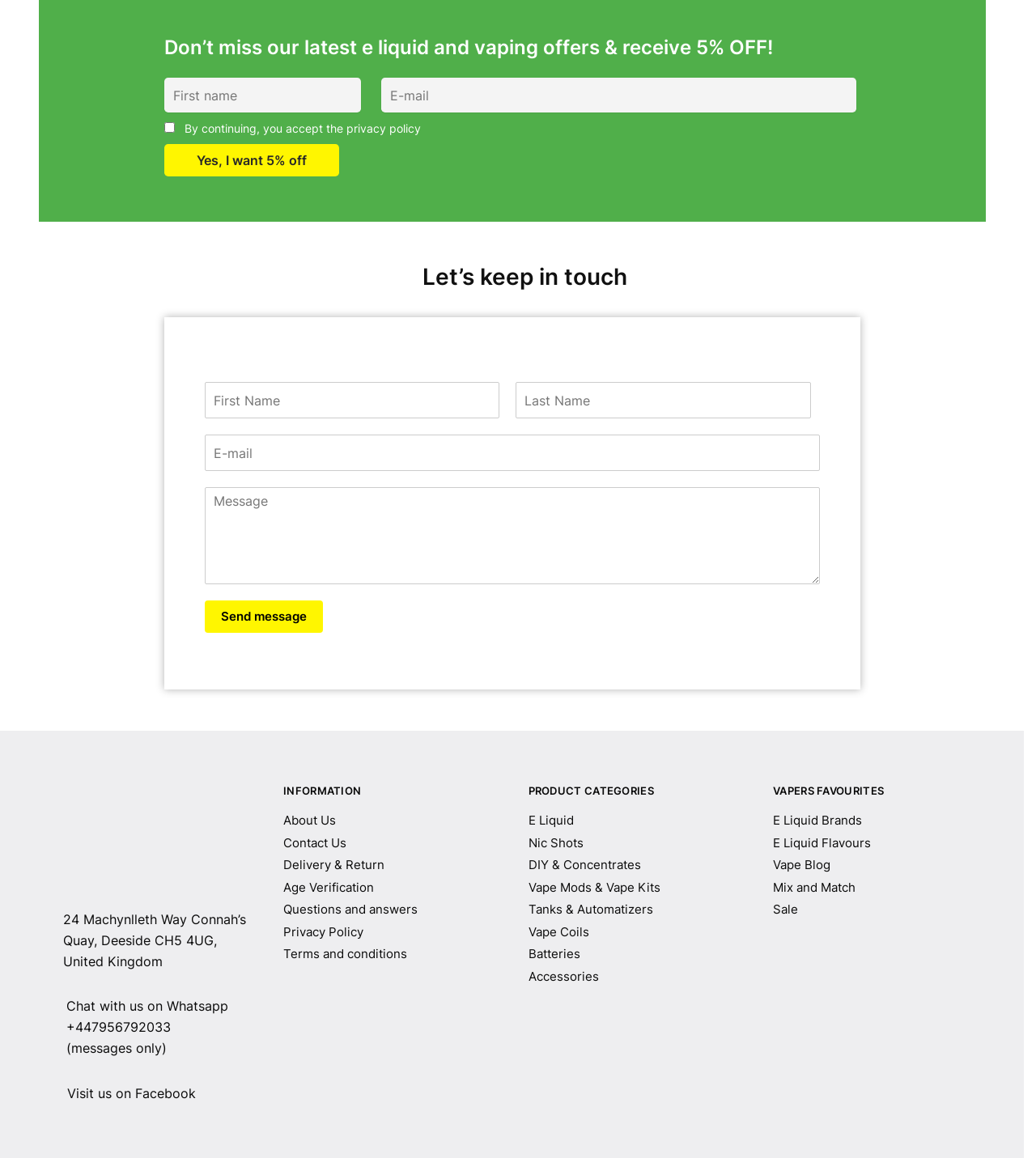Please reply to the following question using a single word or phrase: 
How can users contact the company?

Through Whatsapp or Facebook